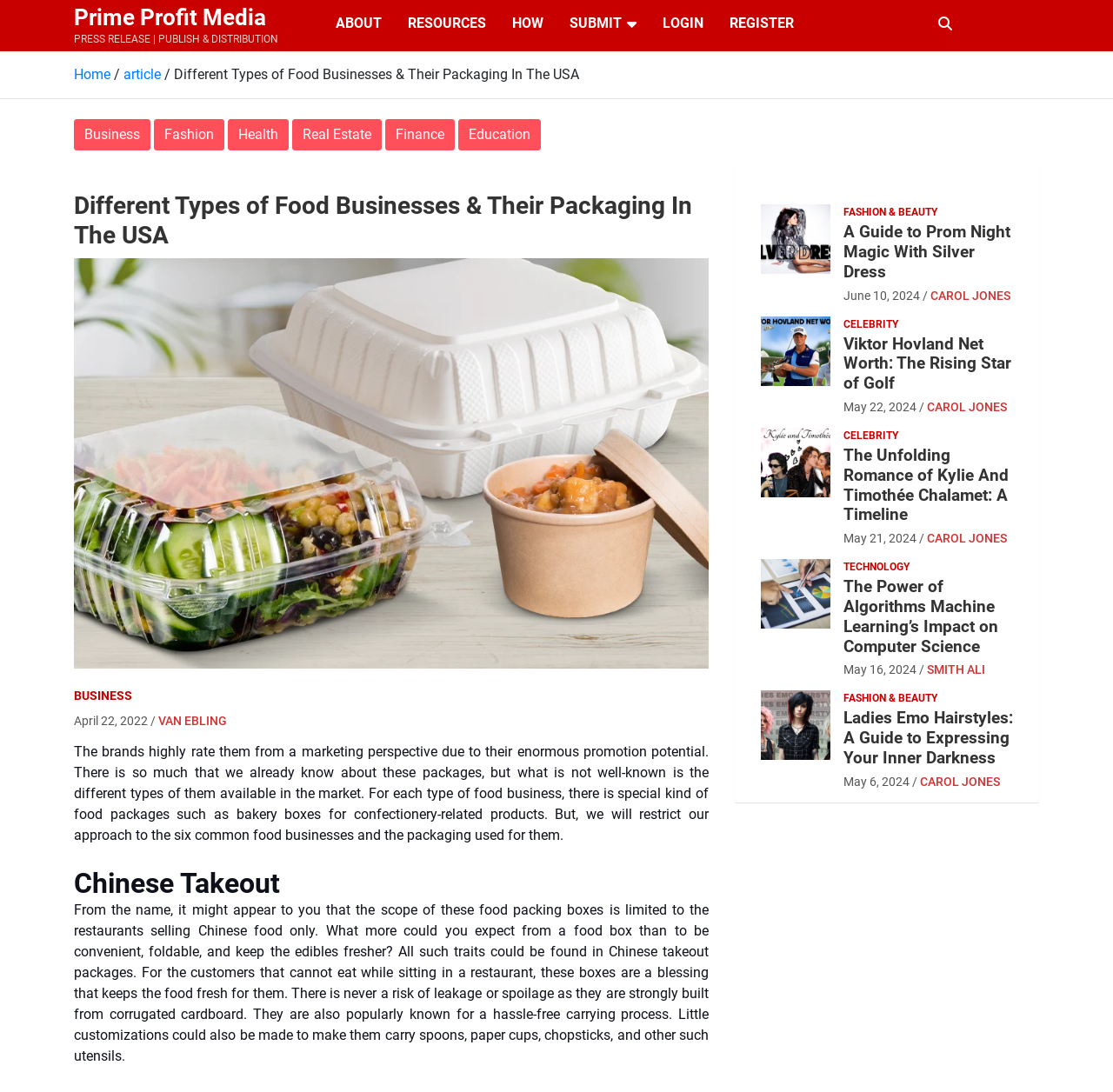Predict the bounding box coordinates of the area that should be clicked to accomplish the following instruction: "Click on the 'SUBMIT' button". The bounding box coordinates should consist of four float numbers between 0 and 1, i.e., [left, top, right, bottom].

[0.5, 0.0, 0.584, 0.043]